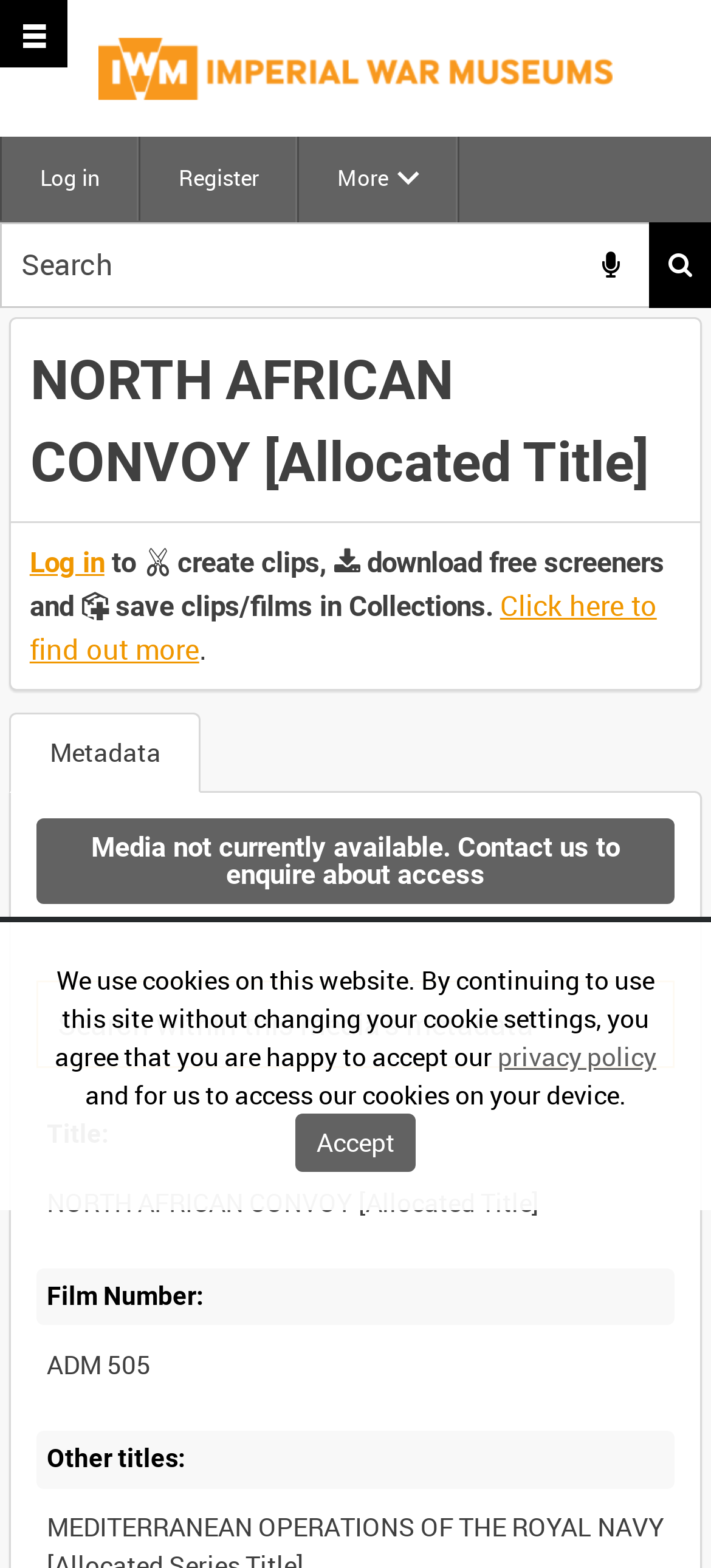Identify the bounding box coordinates of the part that should be clicked to carry out this instruction: "View metadata".

[0.013, 0.454, 0.283, 0.505]